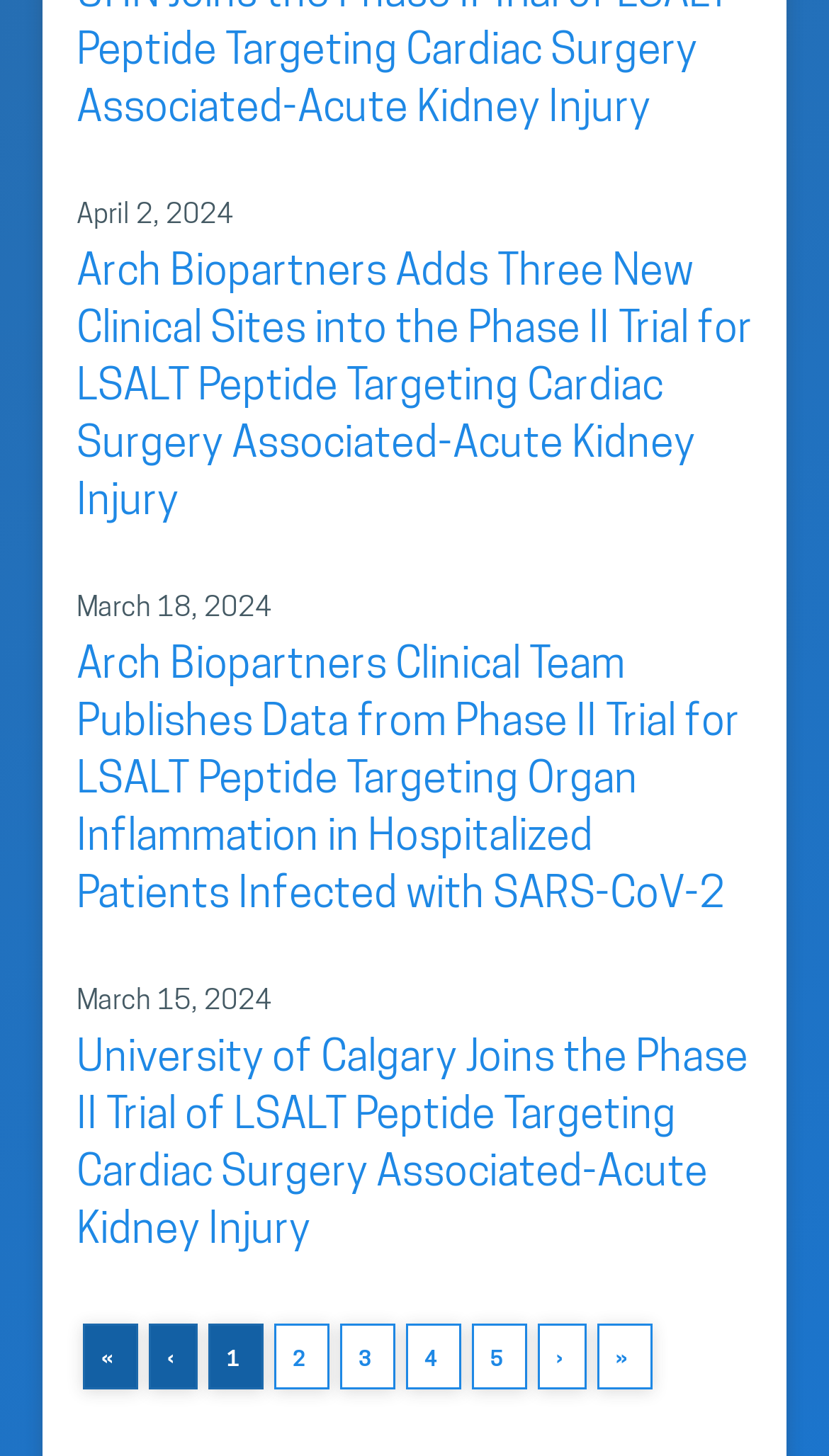Please specify the bounding box coordinates of the clickable region necessary for completing the following instruction: "Go to page 2". The coordinates must consist of four float numbers between 0 and 1, i.e., [left, top, right, bottom].

[0.329, 0.909, 0.396, 0.954]